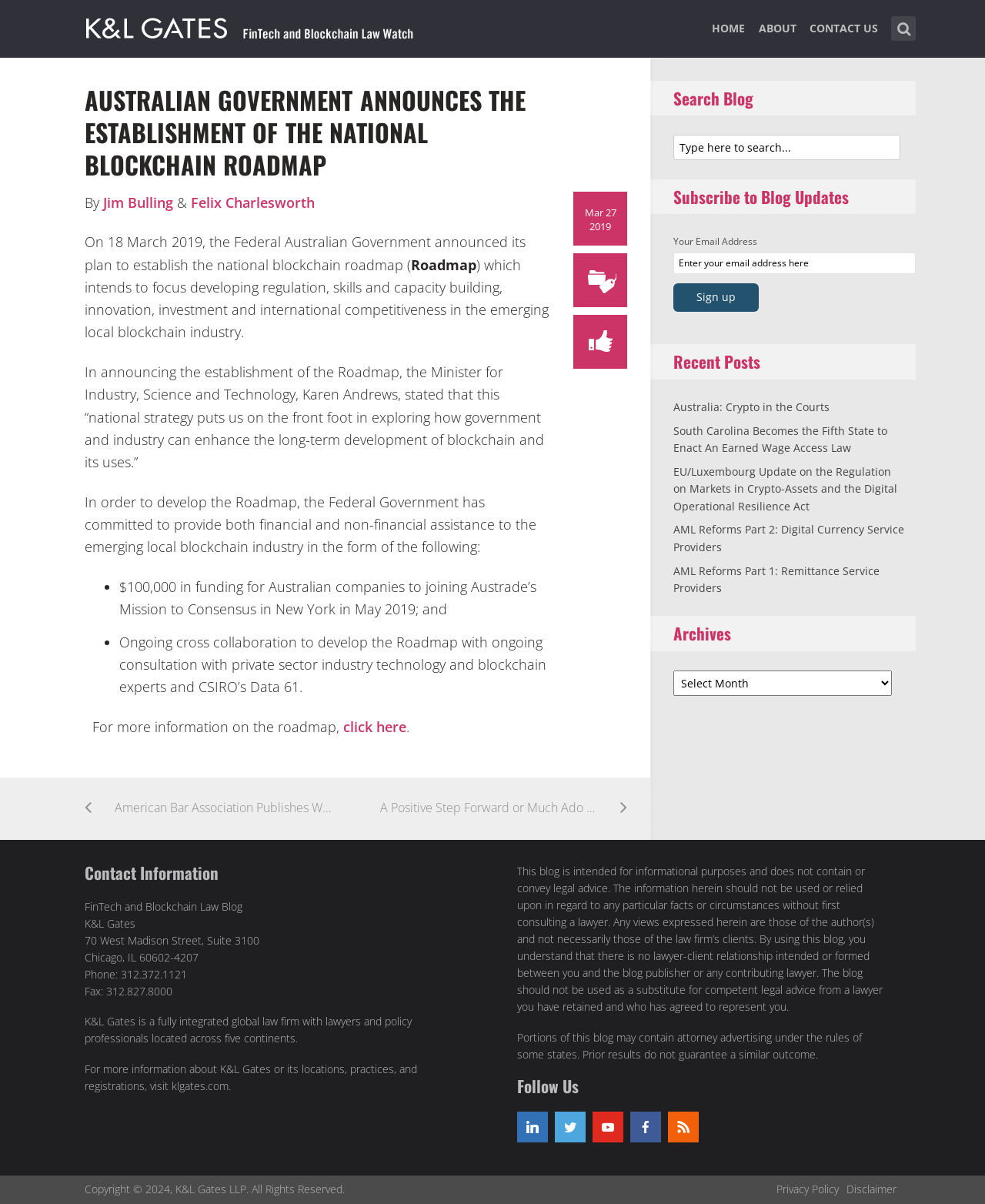Please identify the bounding box coordinates of the area that needs to be clicked to follow this instruction: "Click on the link to FinTech and Blockchain Law Watch".

[0.086, 0.01, 0.422, 0.033]